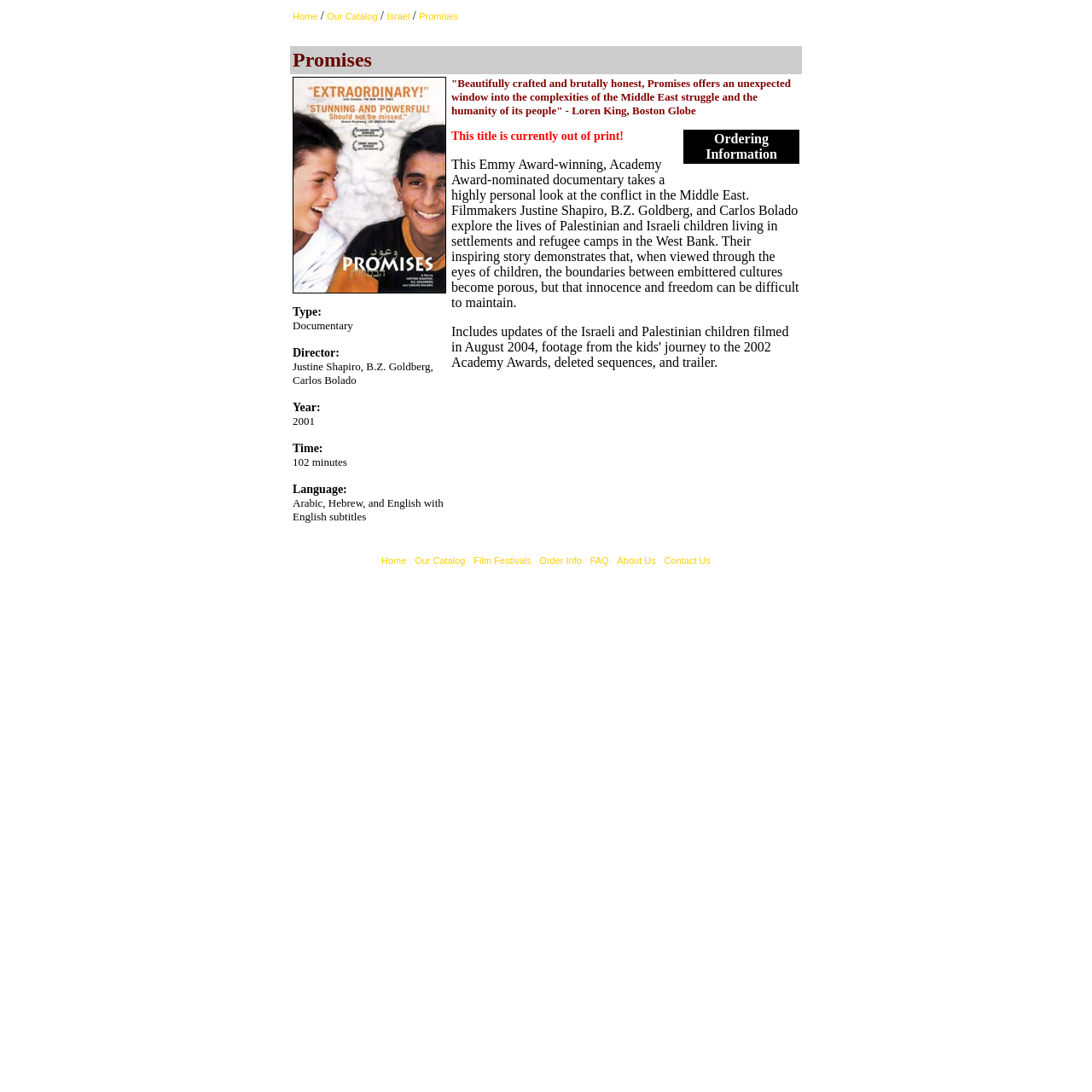Who are the directors of the documentary?
Please provide a full and detailed response to the question.

The directors of the documentary are Justine Shapiro, B.Z. Goldberg, and Carlos Bolado, which is mentioned in the main content area under the 'Director:' label.